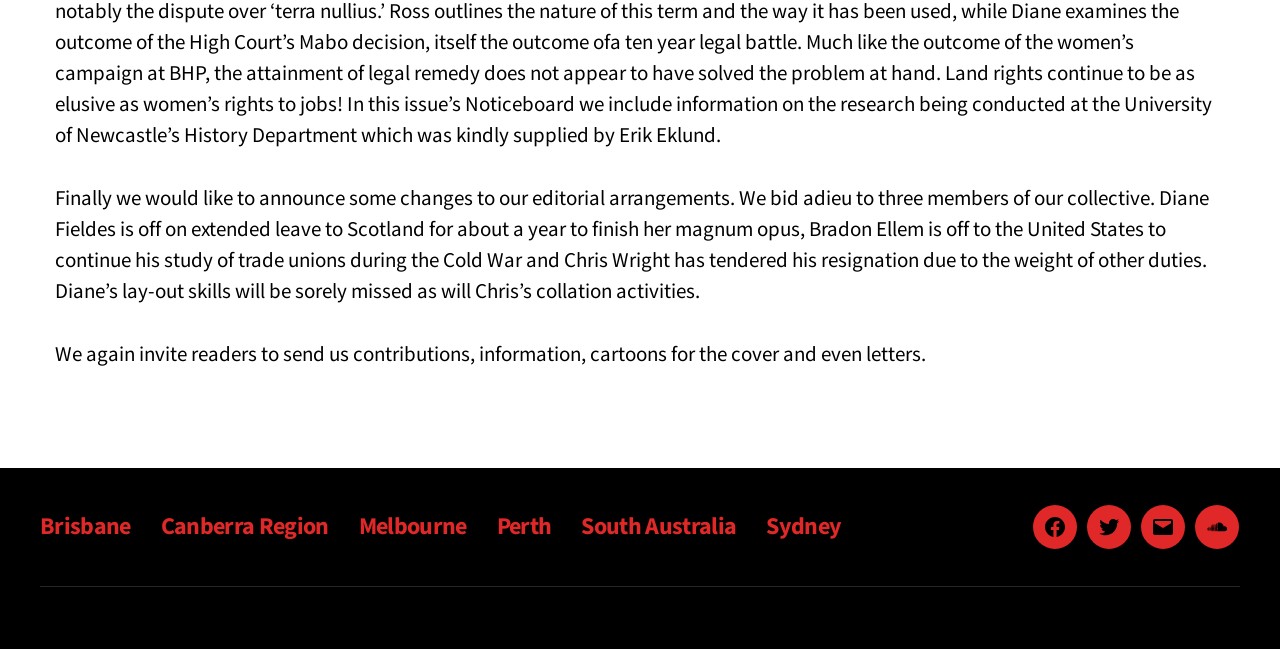Determine the bounding box coordinates of the region to click in order to accomplish the following instruction: "Click on Brisbane link". Provide the coordinates as four float numbers between 0 and 1, specifically [left, top, right, bottom].

[0.031, 0.787, 0.102, 0.835]